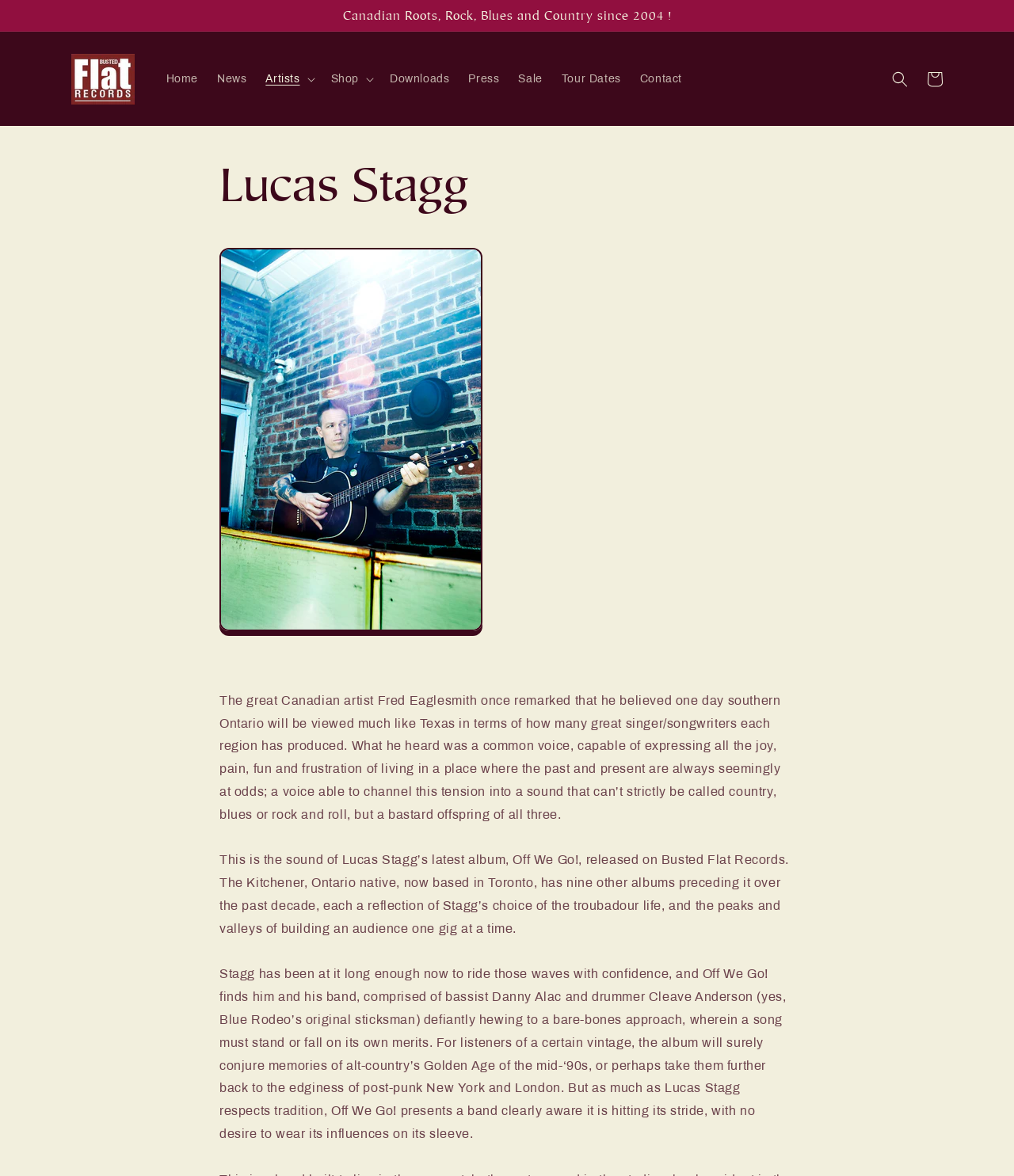How many albums has Lucas Stagg released prior to Off We Go!?
Refer to the image and give a detailed answer to the question.

According to the text, Lucas Stagg has released nine other albums preceding Off We Go! over the past decade.